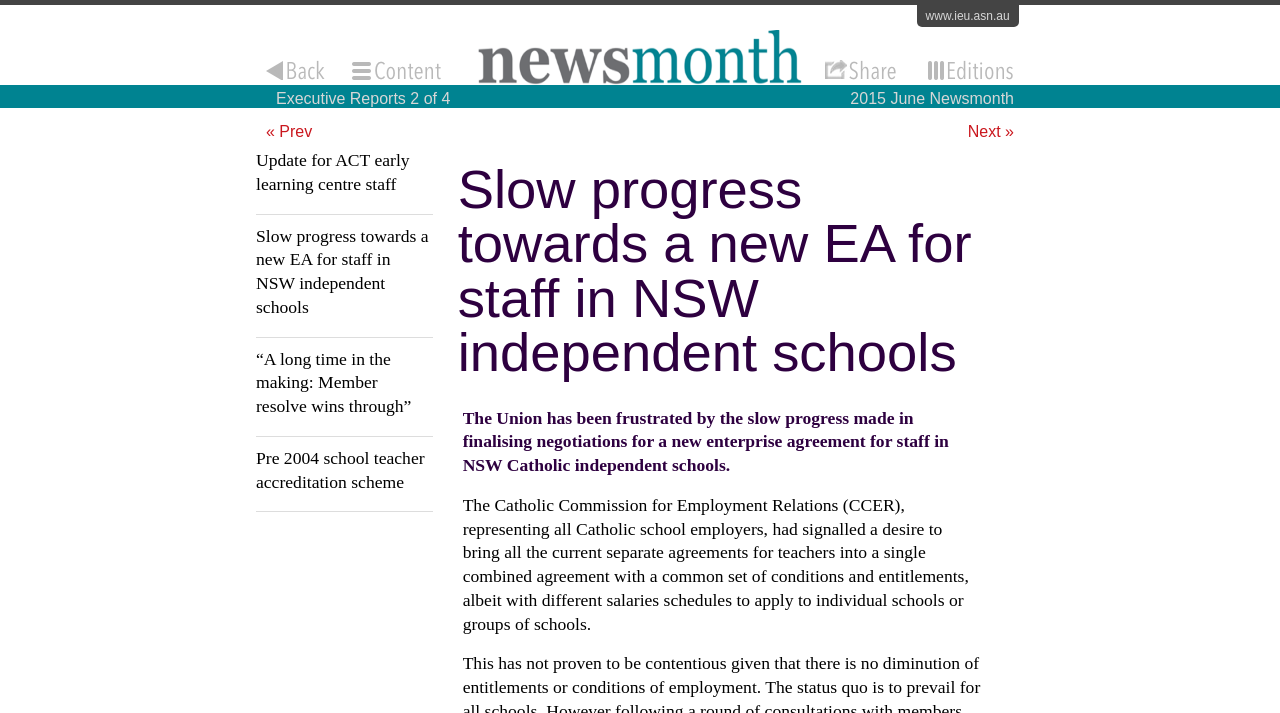Provide your answer to the question using just one word or phrase: What is the topic of the executive report?

EA for staff in NSW independent schools